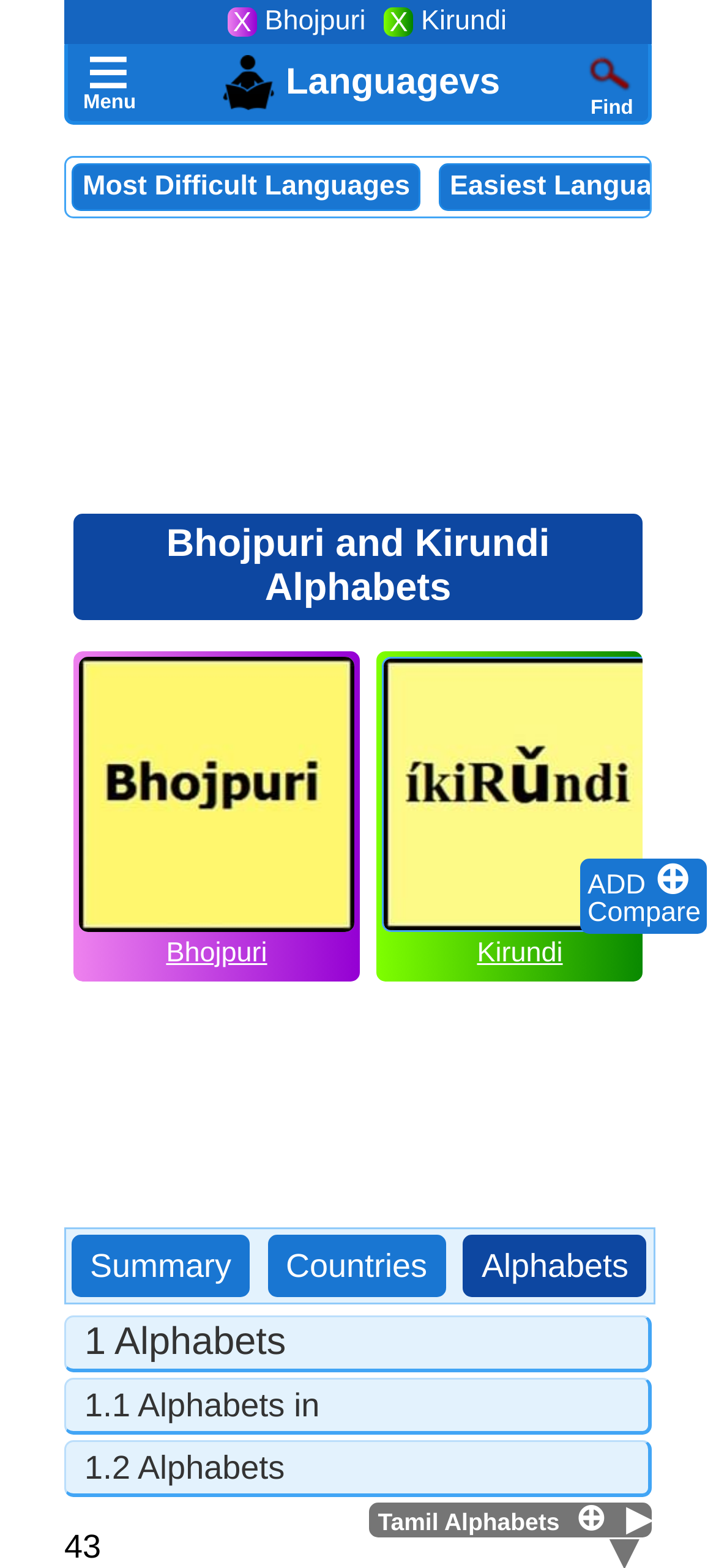Explain in detail what is displayed on the webpage.

This webpage appears to be a comparison tool for languages, specifically focusing on Bhojpuri and Kirundi. At the top-right corner, there is a close button ('×') and an "ADD" button with a plus sign ('⊕') next to it. Below these buttons, there is a "Compare" button.

On the top-left side, there is a menu icon ('≡') and a link to "Compare Languages" with an image. Next to it, there is a search icon and a "Find" button. 

The main content of the page is divided into two sections, one for Bhojpuri and the other for Kirundi. Each section has an image, a link to the language, and an "Alphabets" heading. Below these headings, there are links to "Summary", "Countries", and "Alphabets" for each language.

There are also two advertisements, one above the main content and the other below it. 

At the bottom of the page, there are three links: "Most Difficult Languages", "Tamil Alphabets", and "Bhojpuri : Alphabets". The "Tamil Alphabets" link has an "Add to Compare" button with a plus sign ('⊕') and a right arrow ('▶') icon. The "Bhojpuri : Alphabets" link has a number "43" next to it.

There are also two "Remove" buttons, one for Bhojpuri and the other for Kirundi, each with an "X" icon.